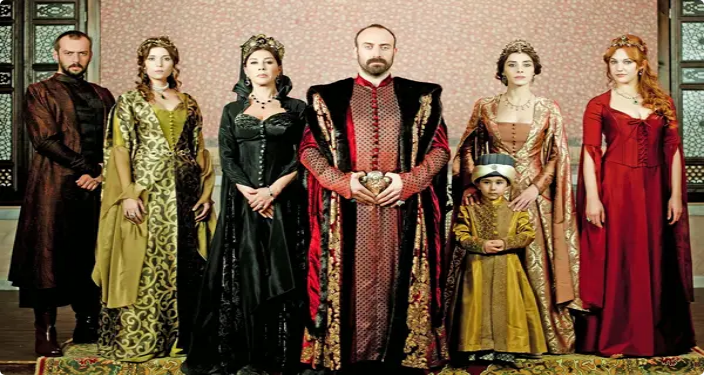What is the name of the Turkish series depicted in the image?
Use the screenshot to answer the question with a single word or phrase.

Magnificent Century